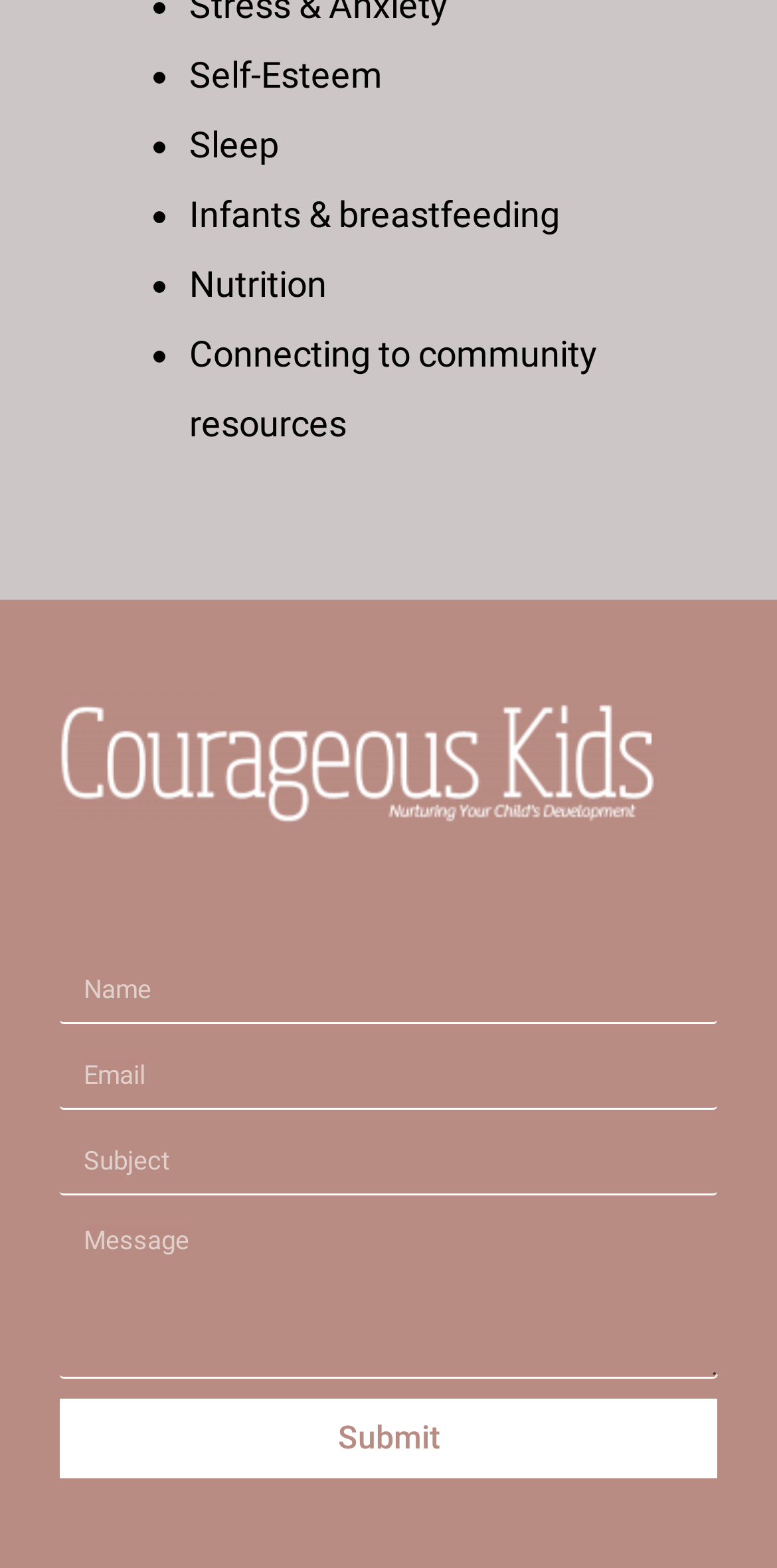Determine the bounding box of the UI component based on this description: "parent_node: Name name="form_fields[name]" placeholder="Name"". The bounding box coordinates should be four float values between 0 and 1, i.e., [left, top, right, bottom].

[0.077, 0.611, 0.923, 0.653]